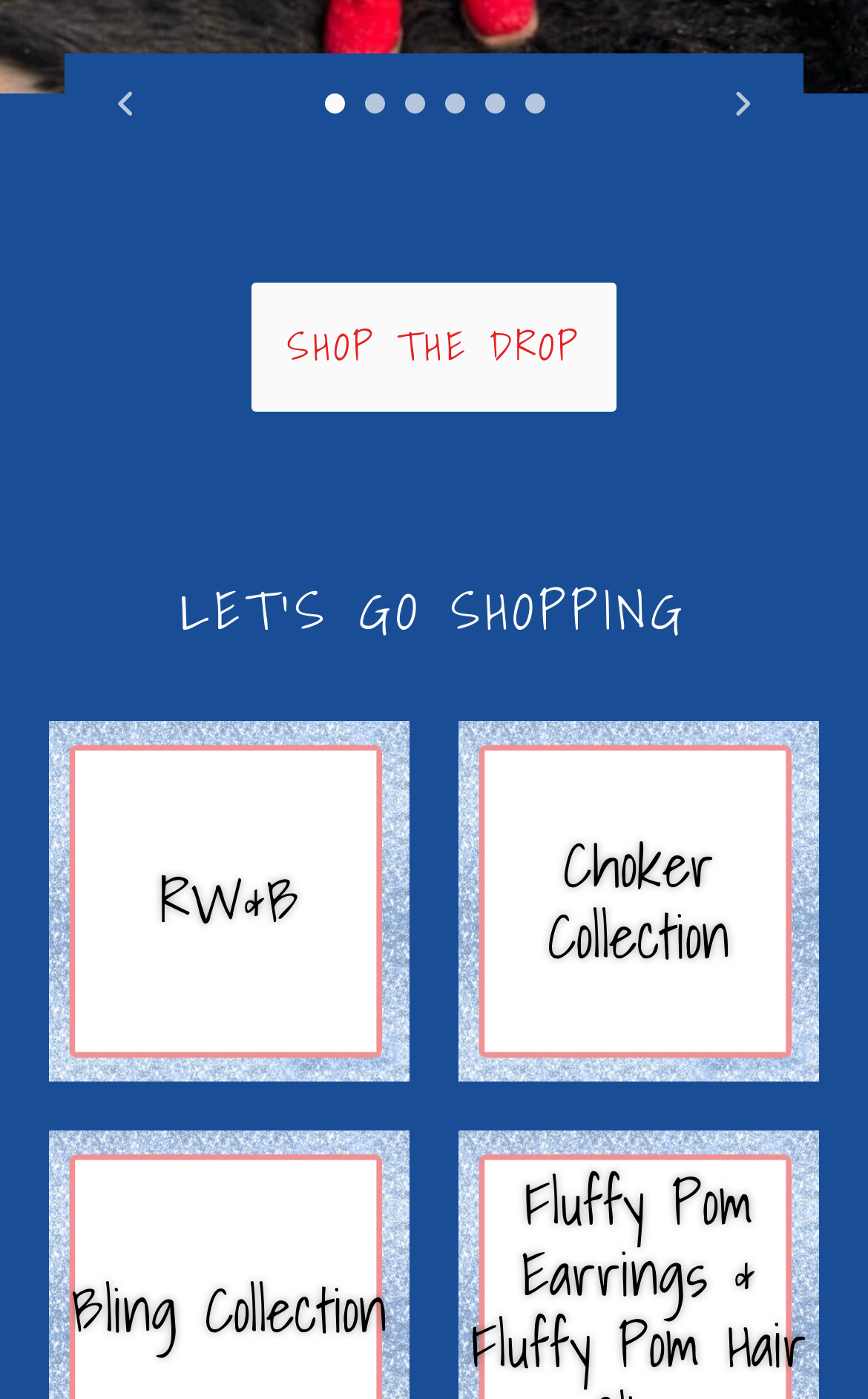Please locate the bounding box coordinates of the element that should be clicked to complete the given instruction: "load slide 1".

[0.373, 0.068, 0.399, 0.083]